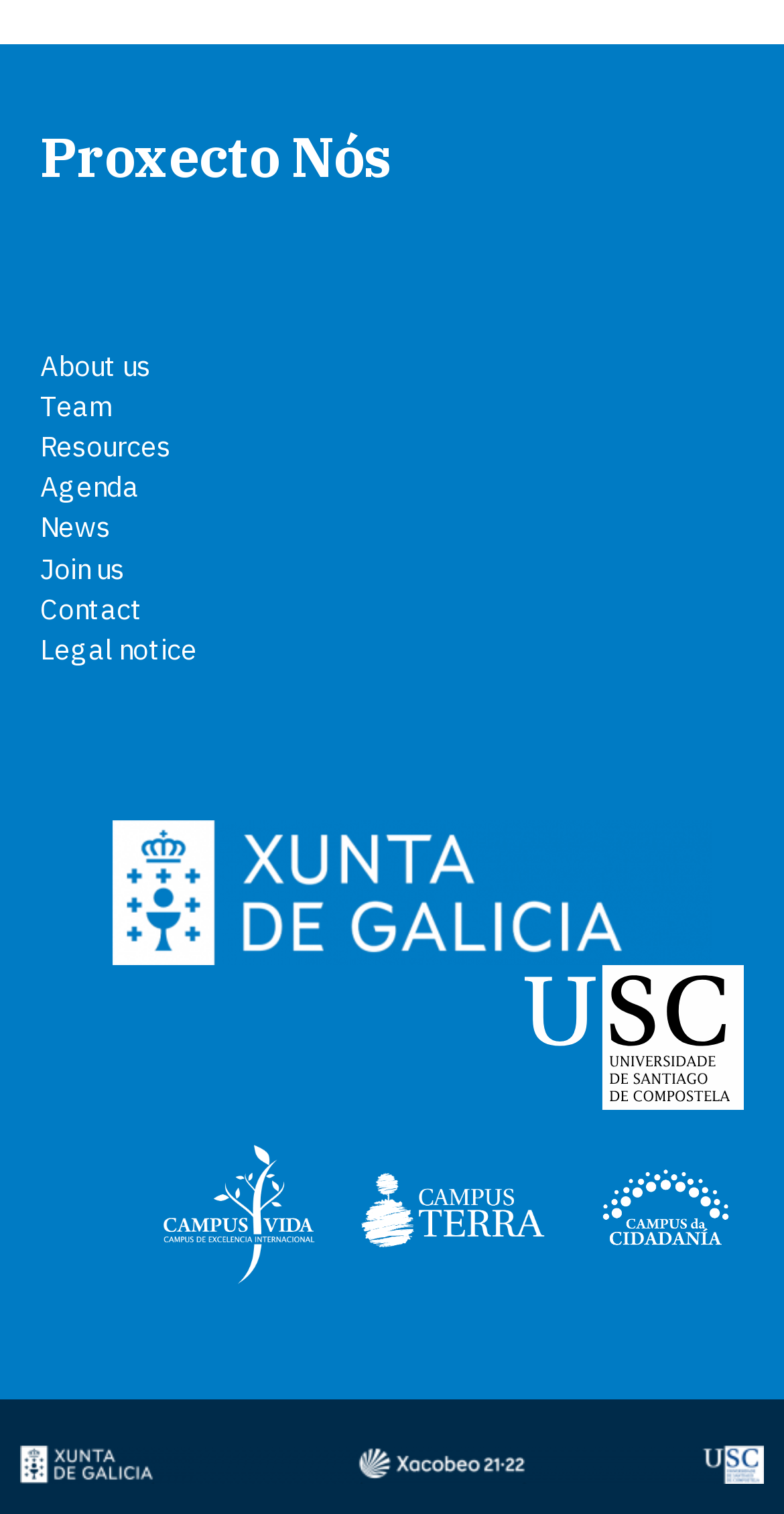Use a single word or phrase to answer this question: 
How many images are on the webpage?

5